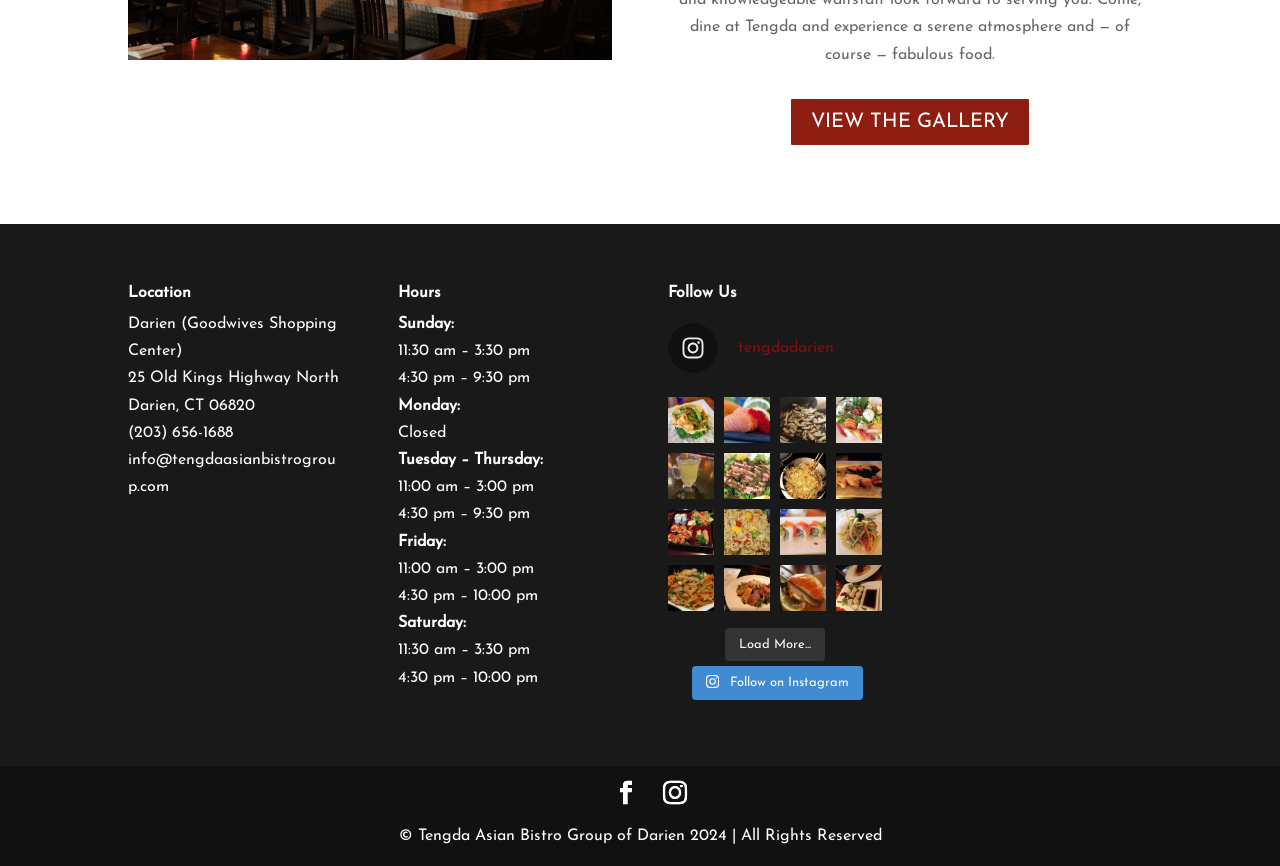Identify the bounding box coordinates for the UI element described as: "Load More...". The coordinates should be provided as four floats between 0 and 1: [left, top, right, bottom].

[0.566, 0.725, 0.645, 0.764]